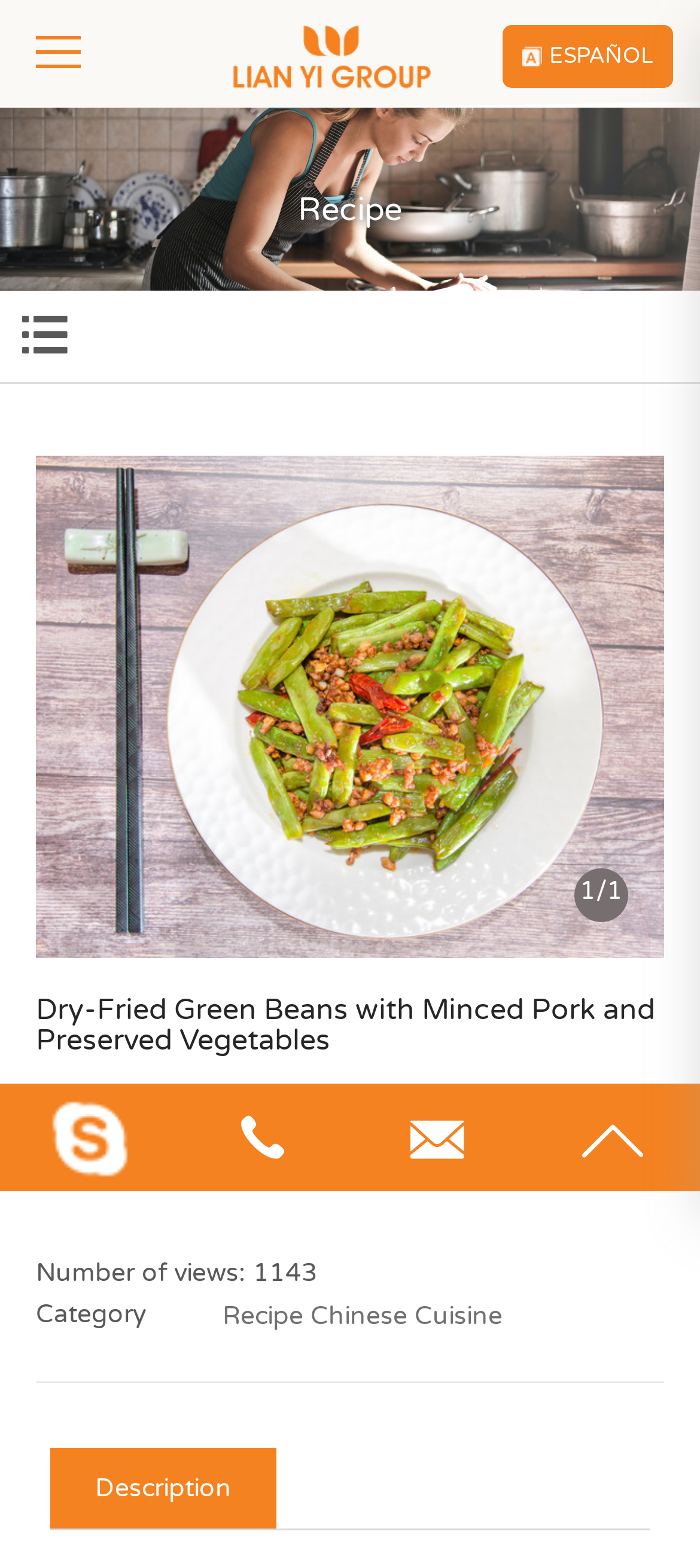What language can this webpage be translated to?
Refer to the image and provide a one-word or short phrase answer.

ESPAÑOL